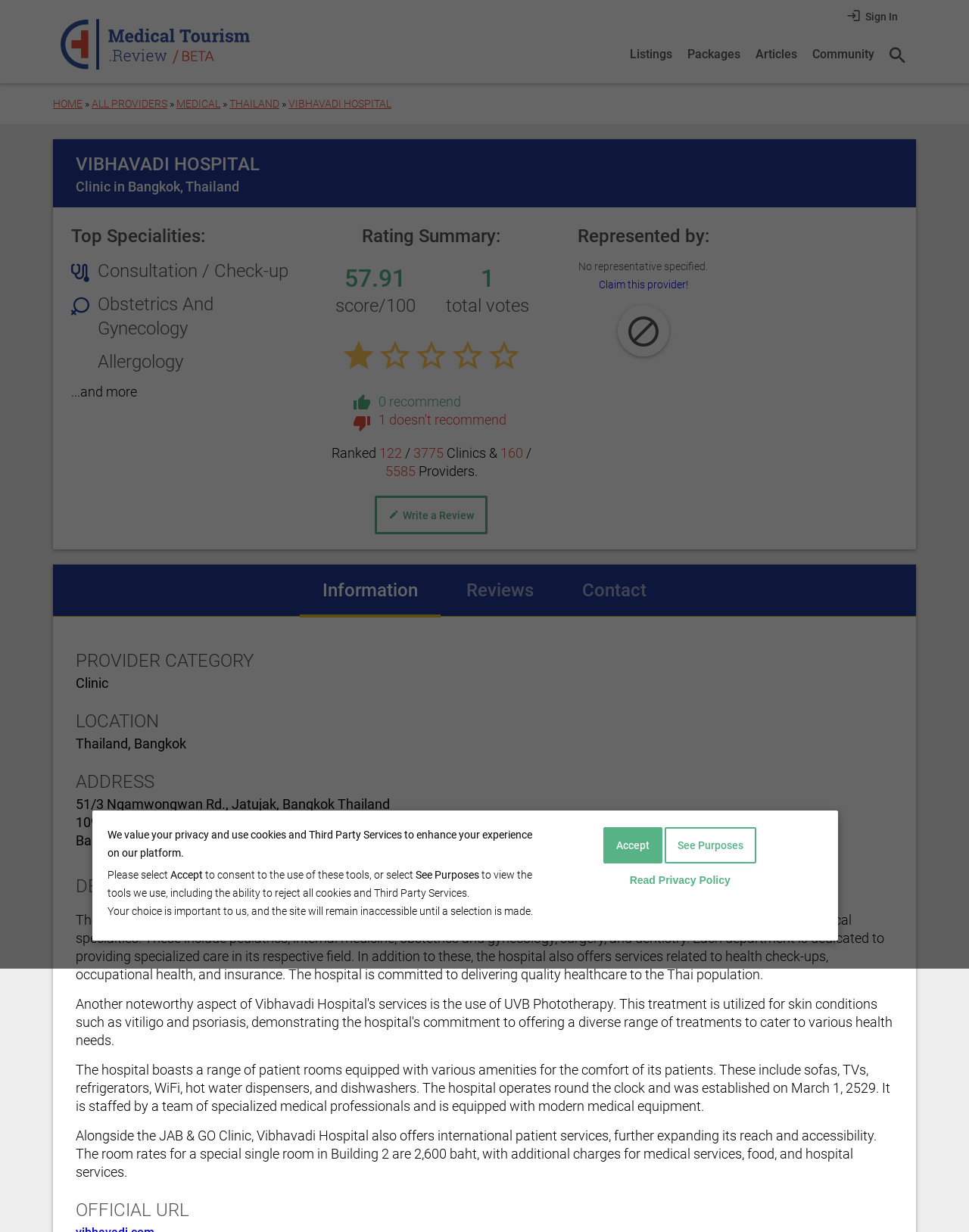Using the element description provided, determine the bounding box coordinates in the format (top-left x, top-left y, bottom-right x, bottom-right y). Ensure that all values are floating point numbers between 0 and 1. Element description: See Purposes

[0.686, 0.671, 0.781, 0.701]